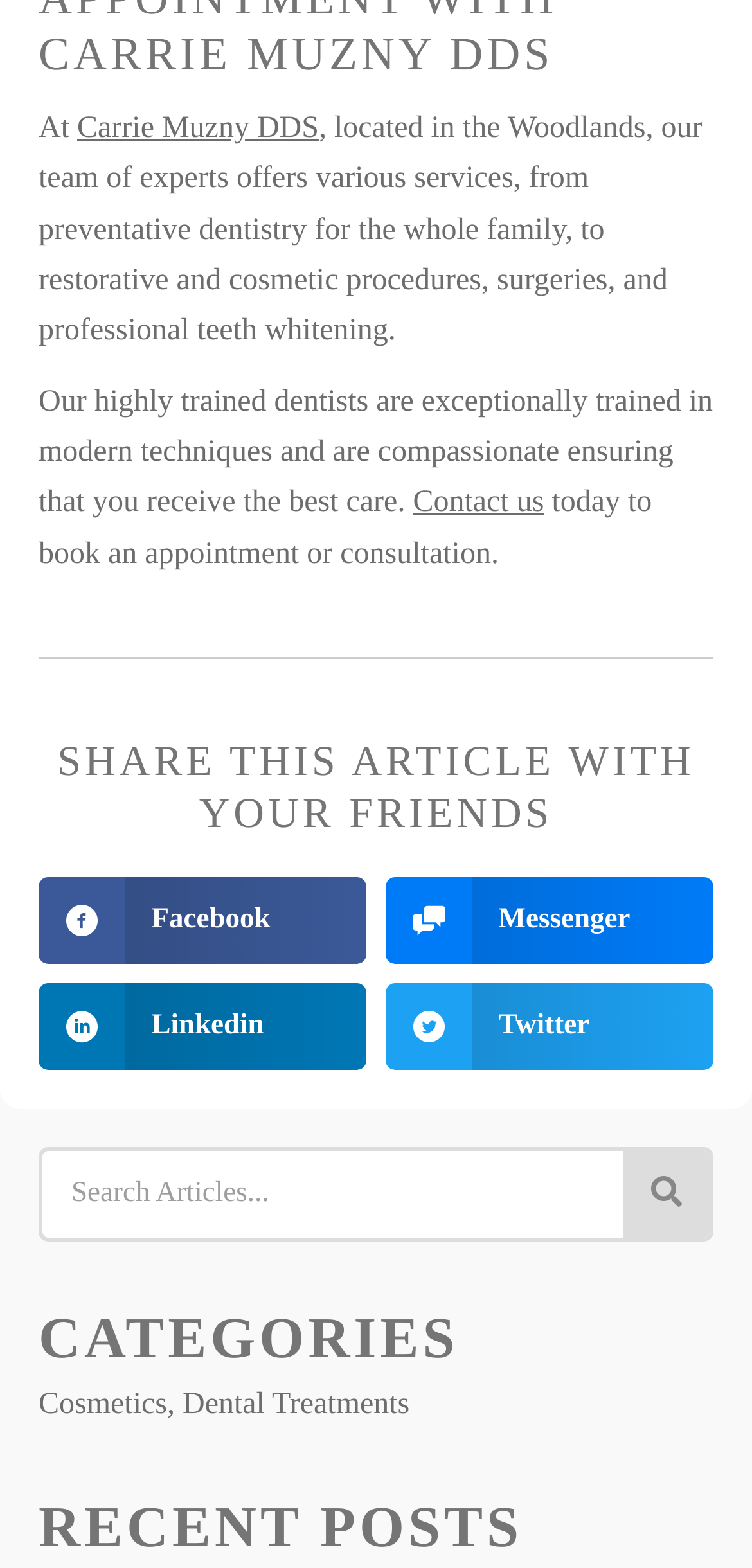Identify the bounding box coordinates of the area that should be clicked in order to complete the given instruction: "Share on Facebook". The bounding box coordinates should be four float numbers between 0 and 1, i.e., [left, top, right, bottom].

[0.051, 0.559, 0.487, 0.615]